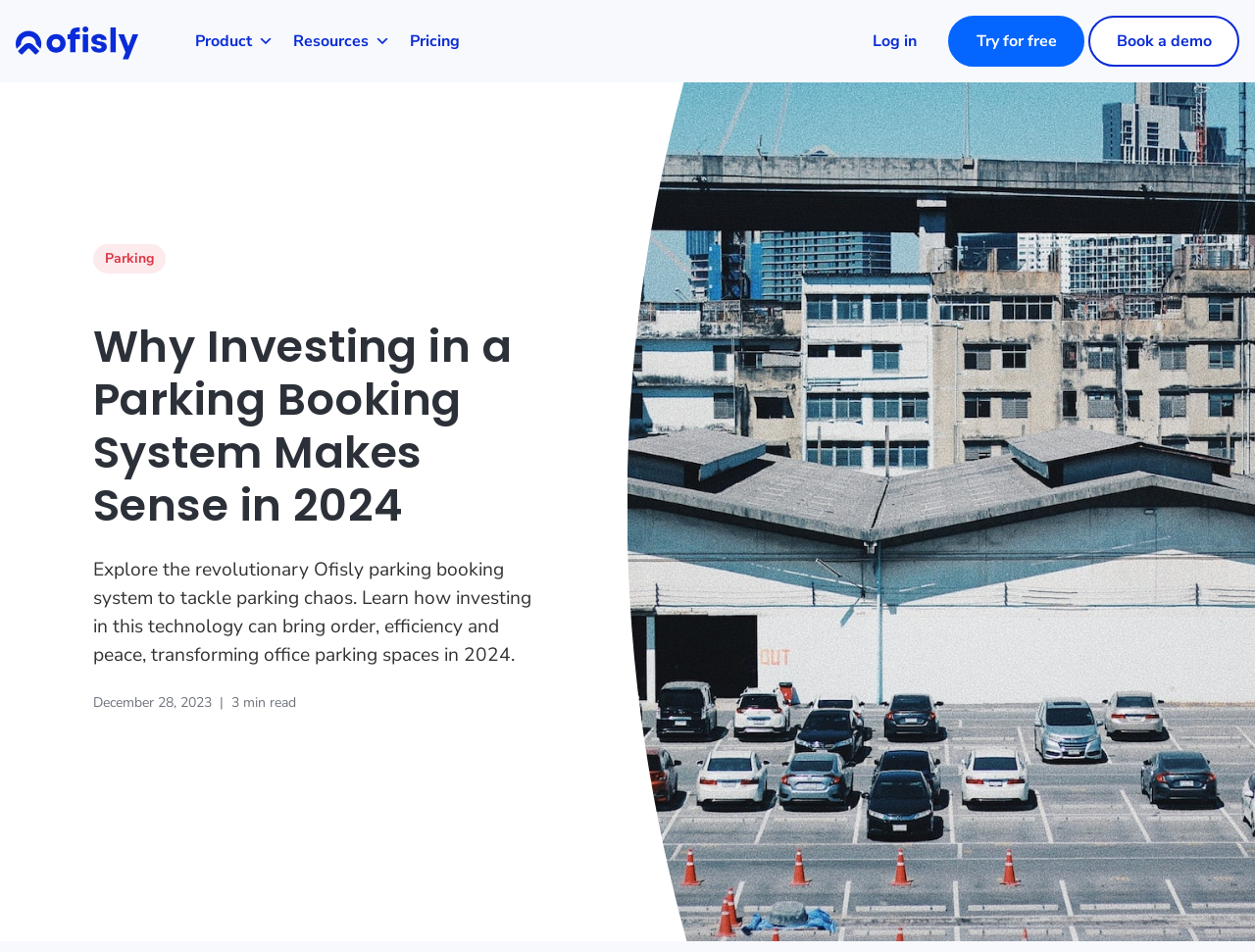What is the purpose of the 'Book a demo' button?
Please look at the screenshot and answer using one word or phrase.

To book a demo of the system